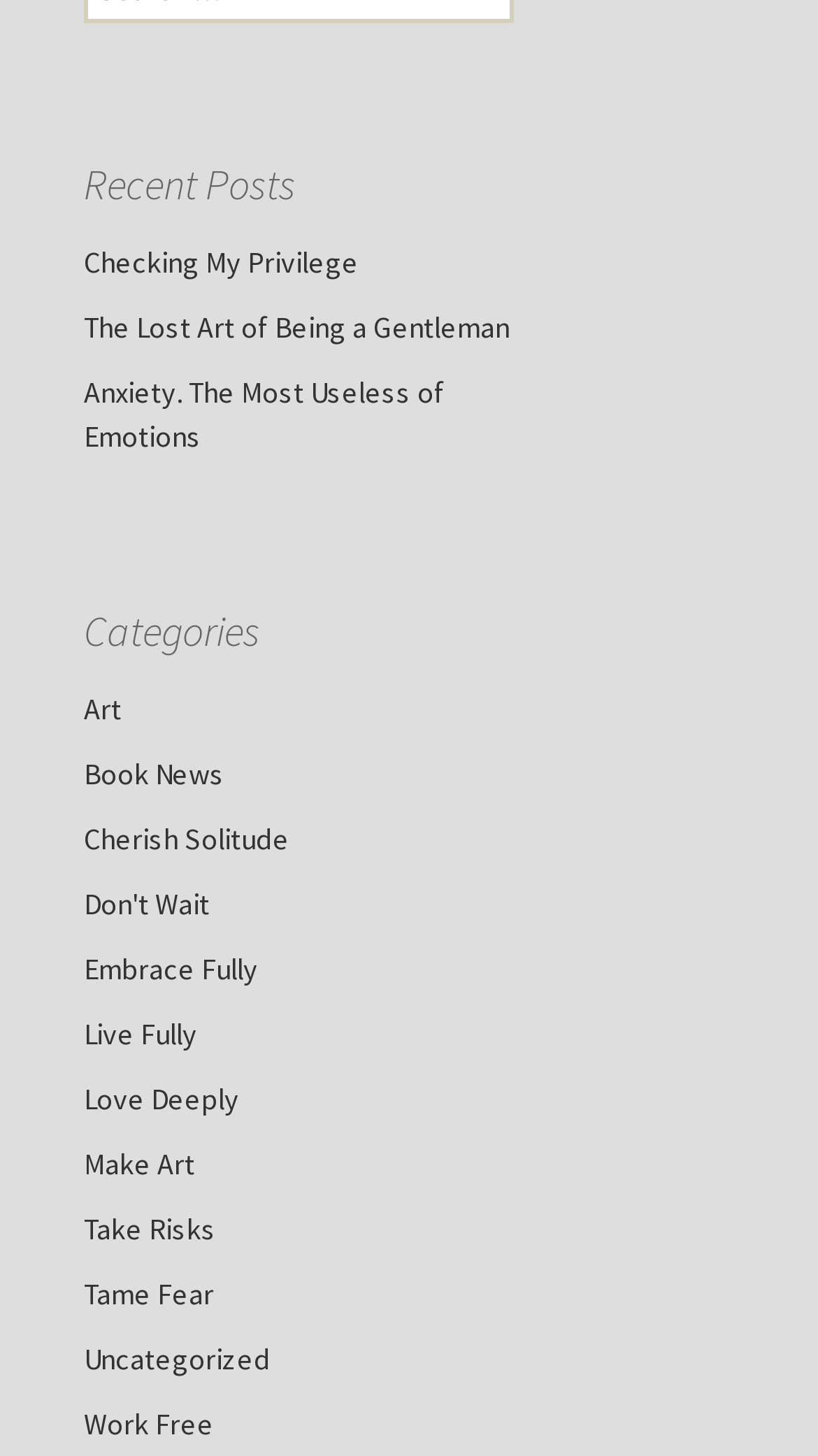Locate the bounding box coordinates of the item that should be clicked to fulfill the instruction: "view post 'Anxiety. The Most Useless of Emotions'".

[0.103, 0.257, 0.544, 0.313]